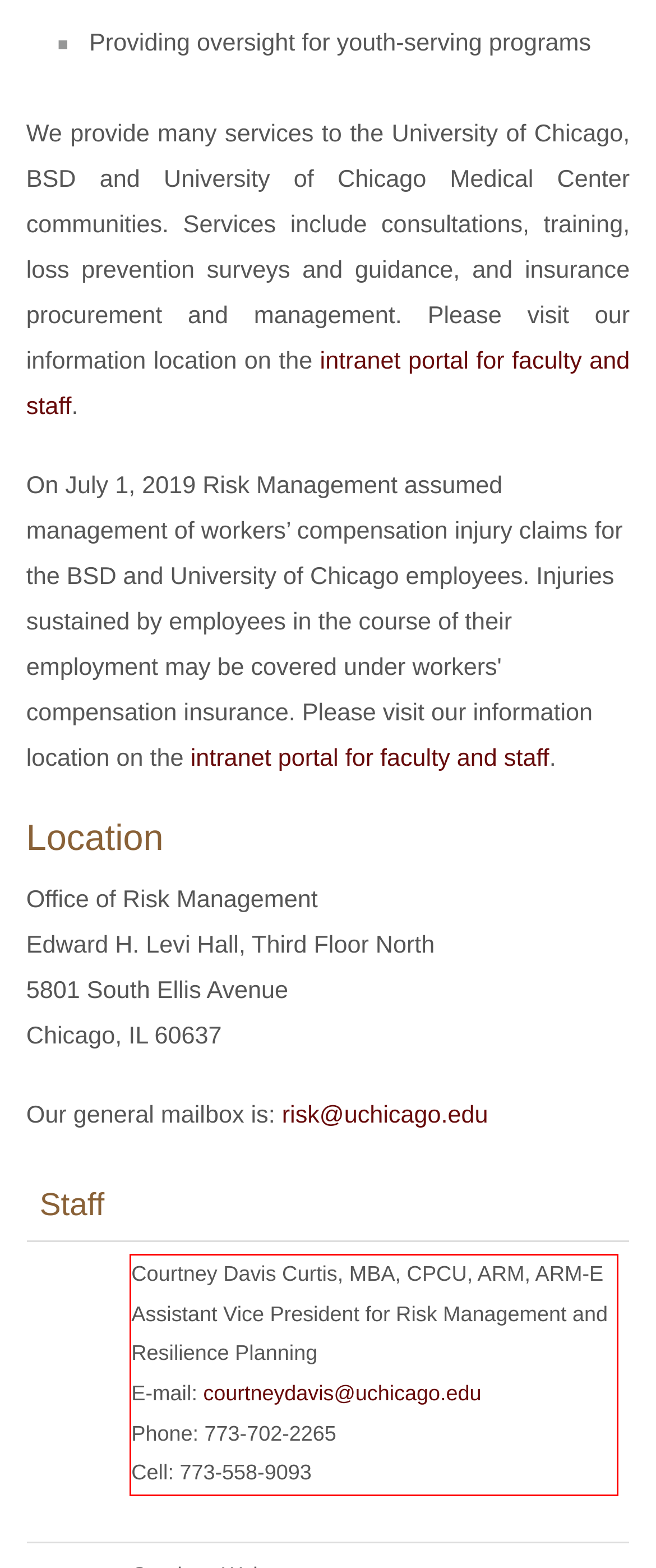Given a webpage screenshot with a red bounding box, perform OCR to read and deliver the text enclosed by the red bounding box.

Courtney Davis Curtis, MBA, CPCU, ARM, ARM-E Assistant Vice President for Risk Management and Resilience Planning E-mail: courtneydavis@uchicago.edu Phone: 773-702-2265 Cell: 773-558-9093